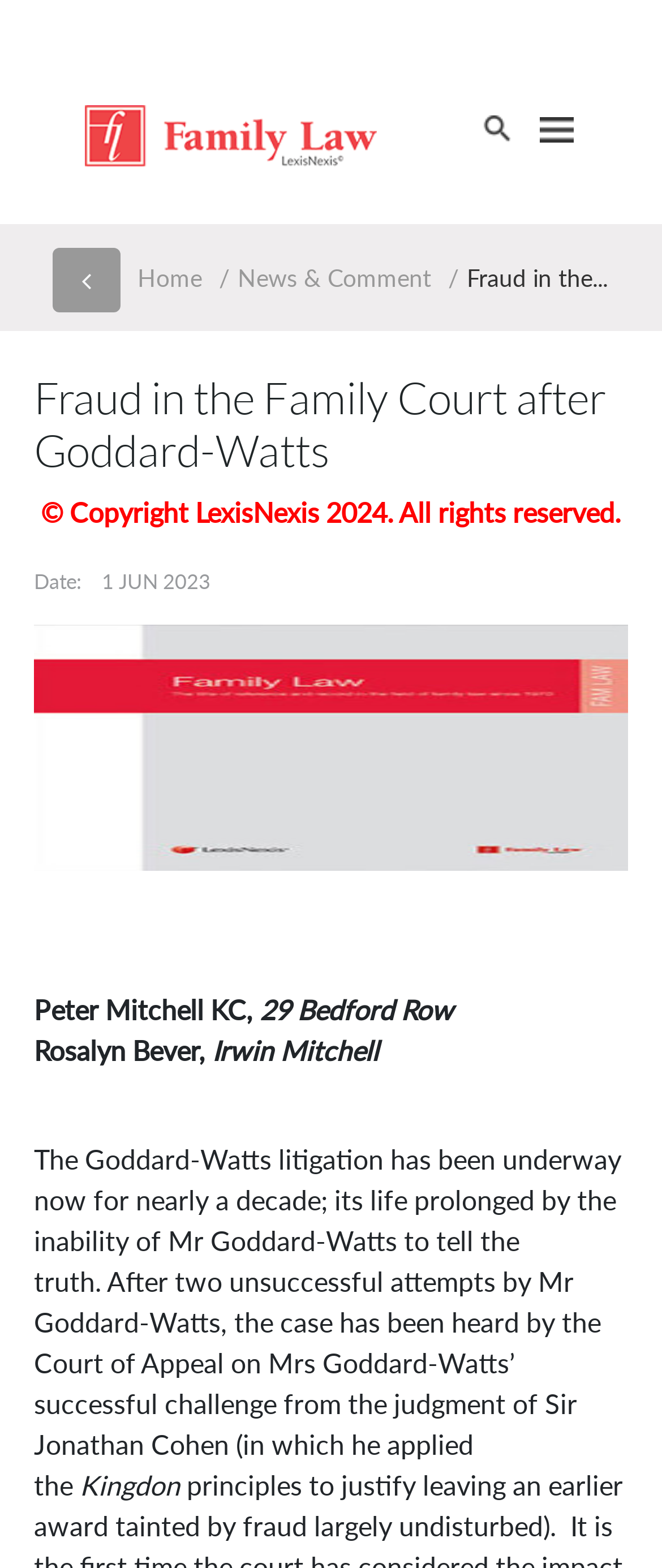Identify and provide the title of the webpage.

Fraud in the Family Court after Goddard-Watts